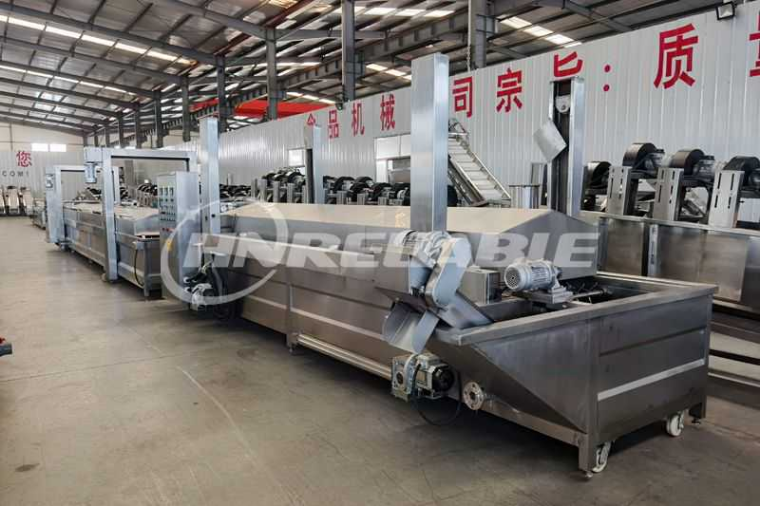What is the setting where the machine is displayed?
Use the screenshot to answer the question with a single word or phrase.

industrial setting